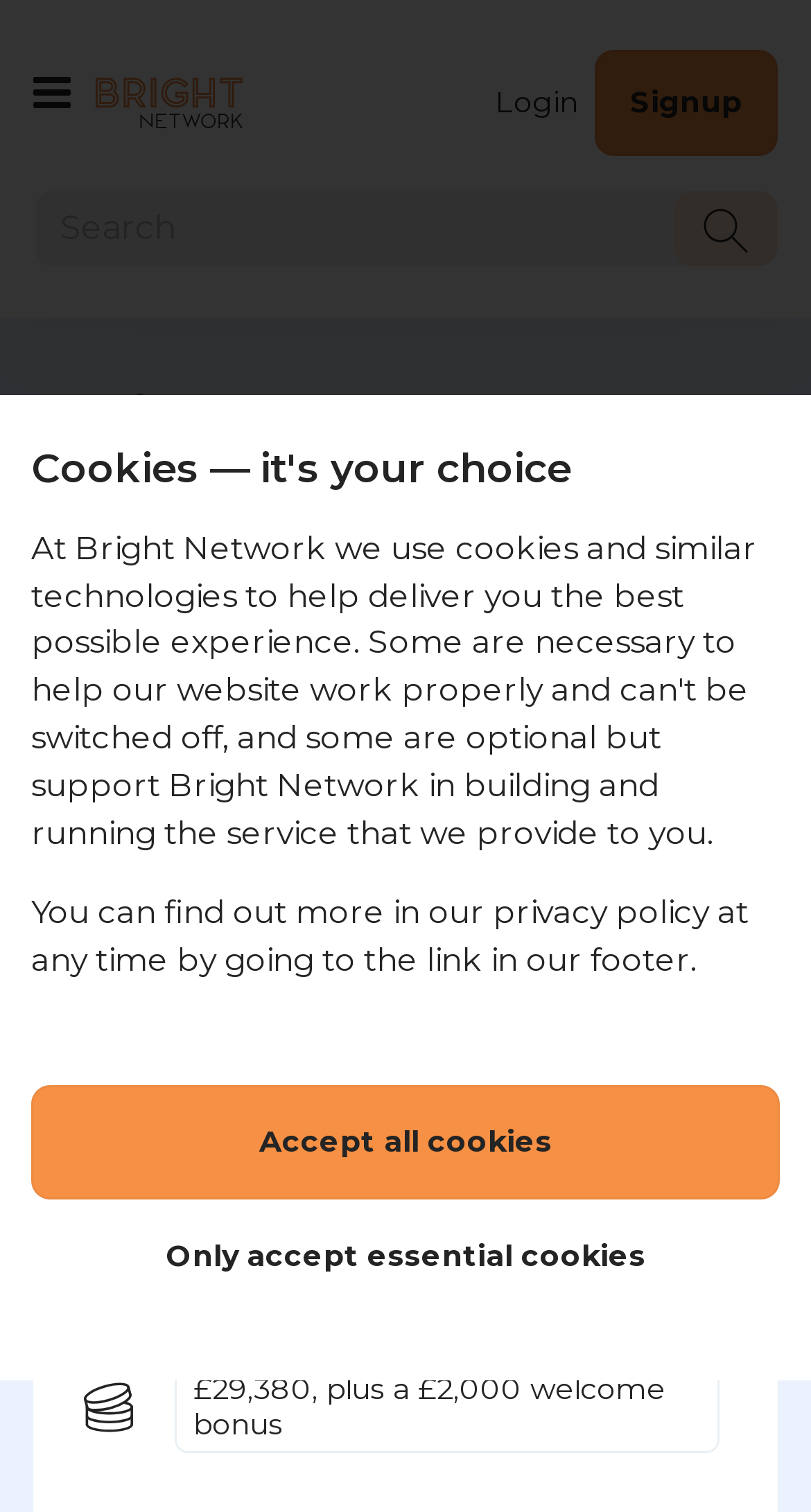In which city is the Property Graduate Scheme London 2024 located?
Please answer the question with a detailed and comprehensive explanation.

I found the location by looking at the section that describes the Property Graduate Scheme London 2024, where it says 'London'.